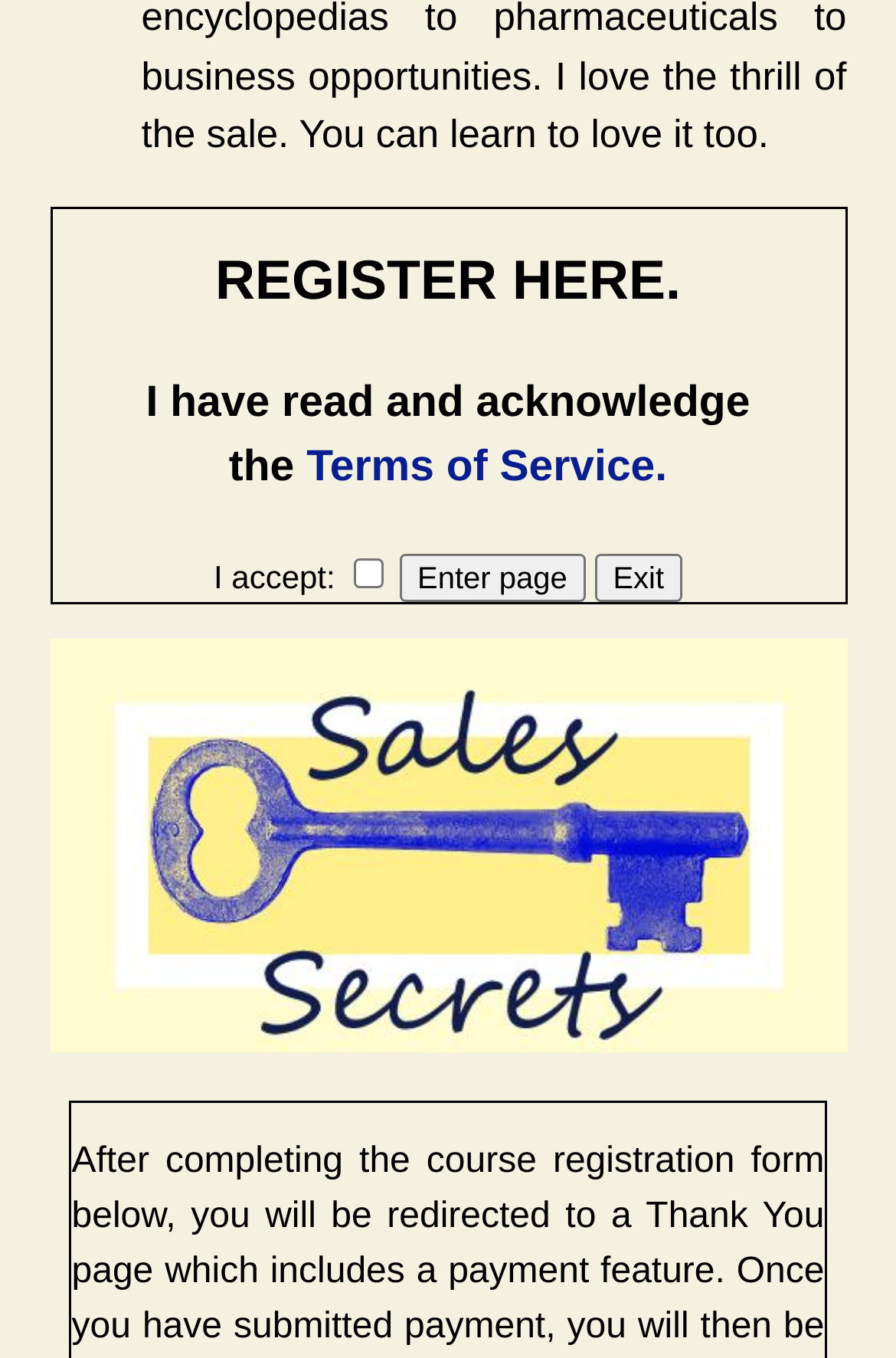Can you find the bounding box coordinates for the UI element given this description: "Go"? Provide the coordinates as four float numbers between 0 and 1: [left, top, right, bottom].

None